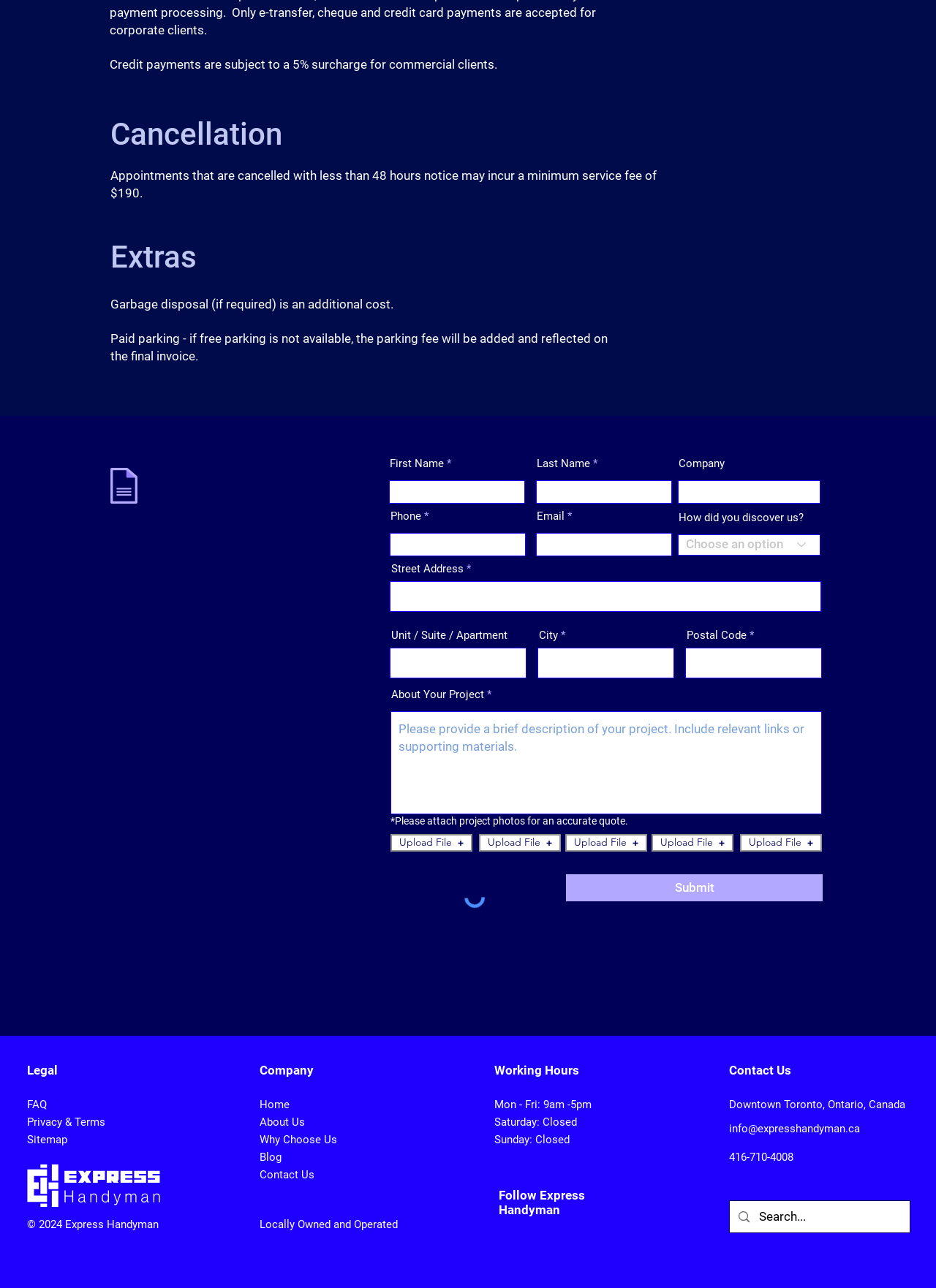Please predict the bounding box coordinates of the element's region where a click is necessary to complete the following instruction: "Learn about WHO WE ARE". The coordinates should be represented by four float numbers between 0 and 1, i.e., [left, top, right, bottom].

None